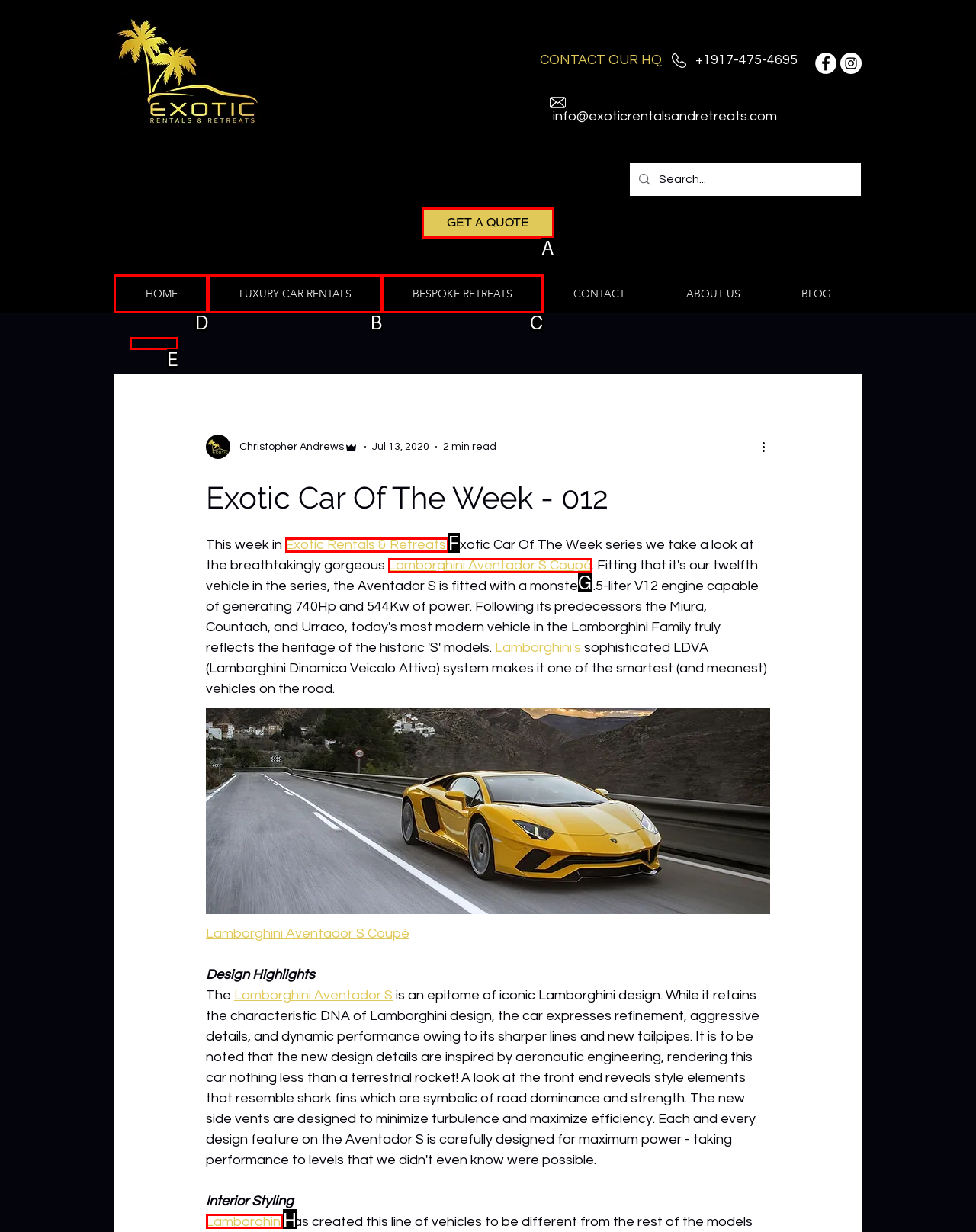Look at the highlighted elements in the screenshot and tell me which letter corresponds to the task: Visit the home page.

D